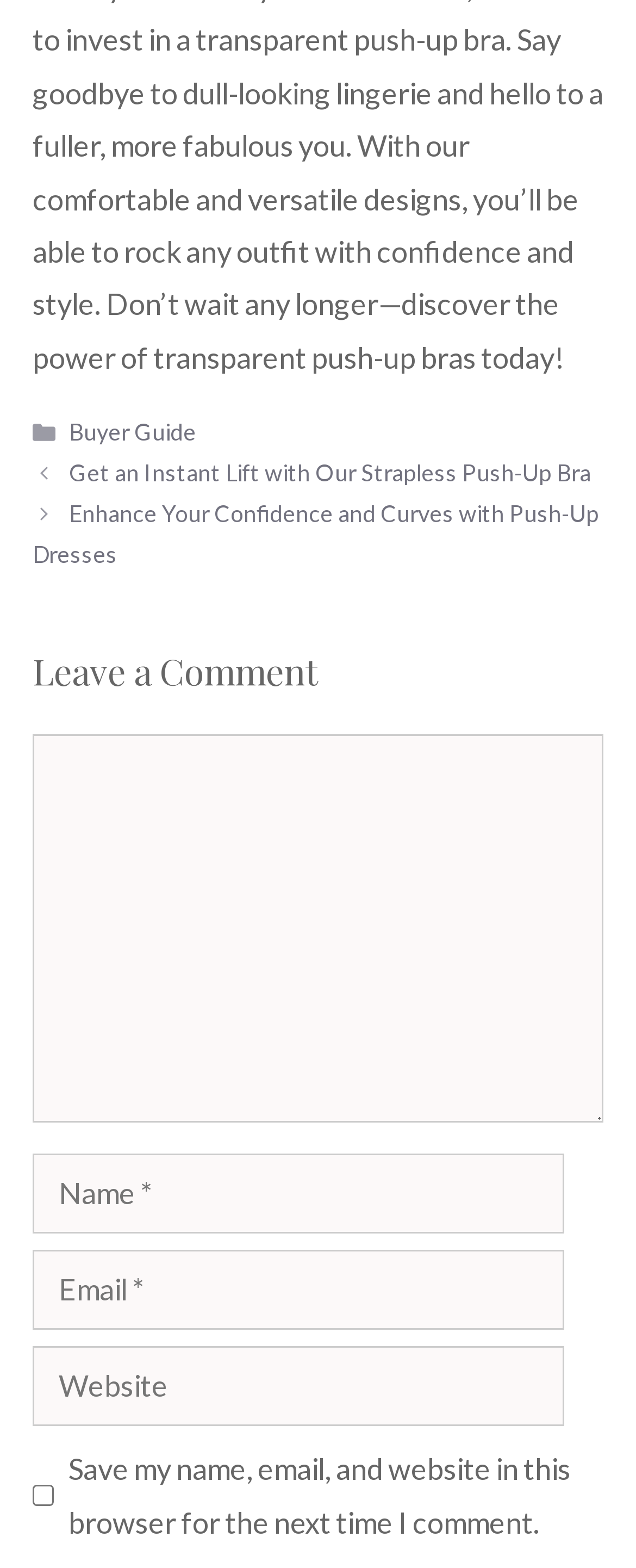Find the bounding box coordinates for the area that should be clicked to accomplish the instruction: "Click on 'Get an Instant Lift with Our Strapless Push-Up Bra'".

[0.109, 0.292, 0.929, 0.31]